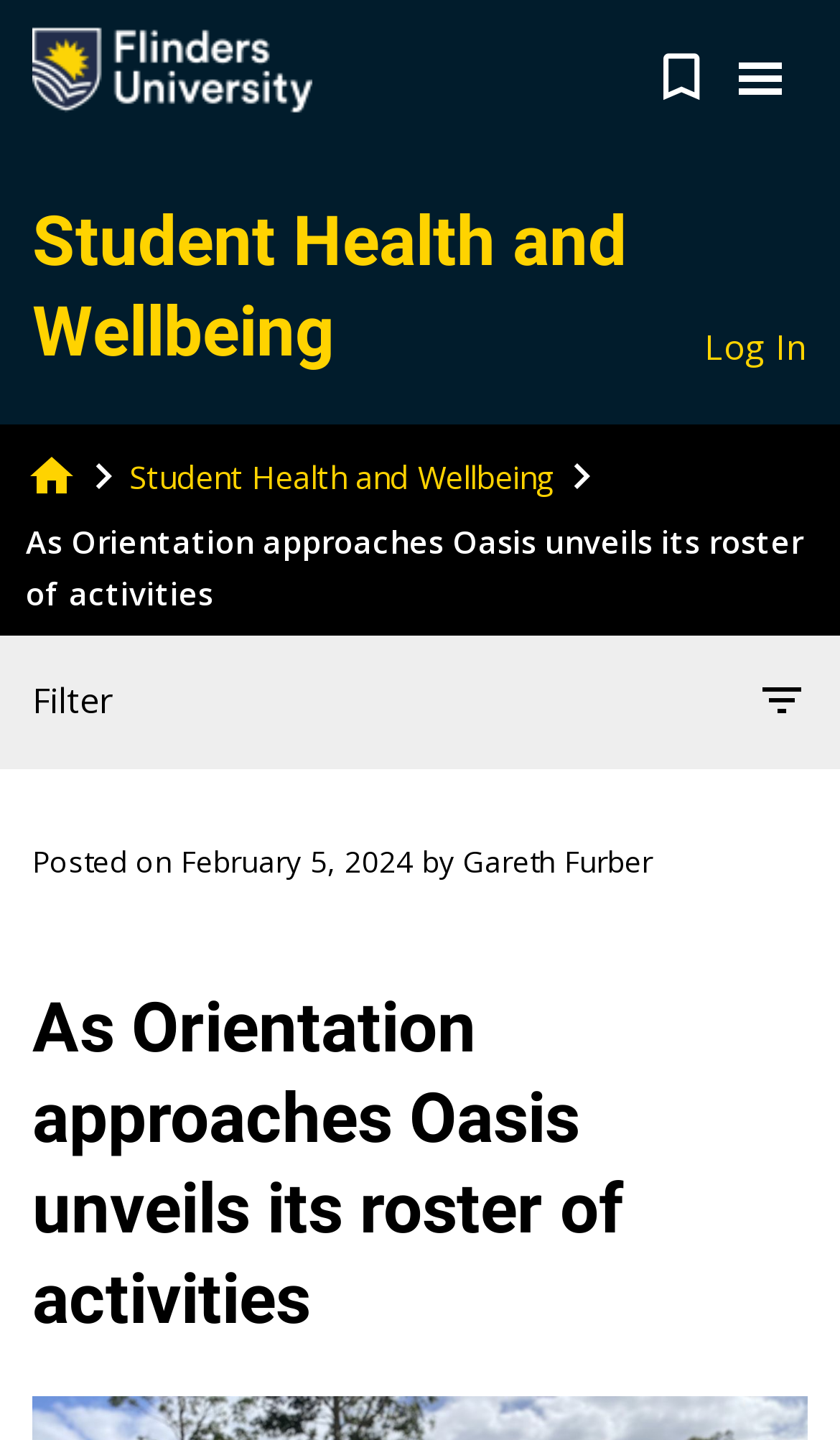Determine the bounding box coordinates for the clickable element to execute this instruction: "View the article posted on February 5, 2024". Provide the coordinates as four float numbers between 0 and 1, i.e., [left, top, right, bottom].

[0.215, 0.583, 0.492, 0.612]